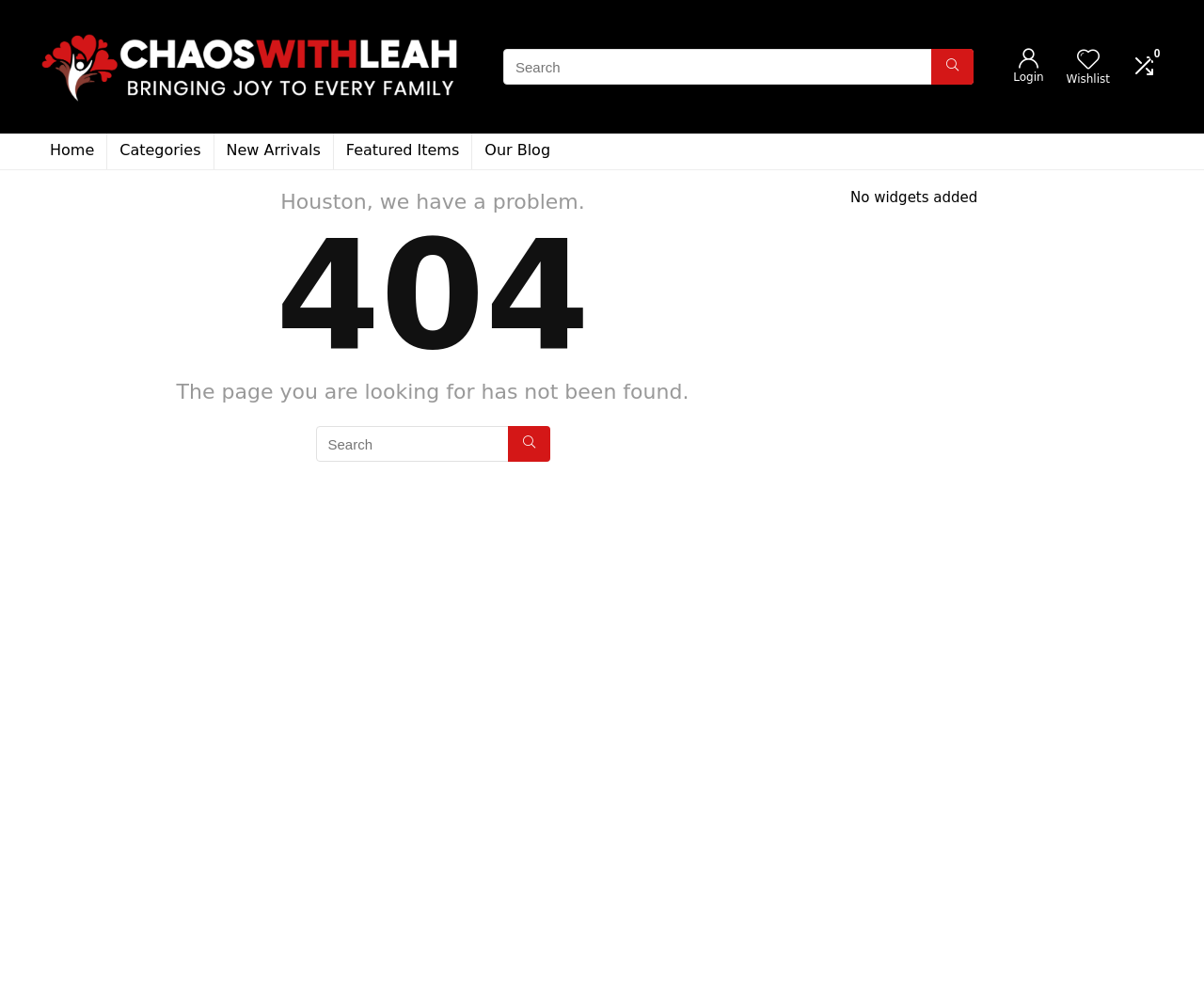Find the bounding box coordinates for the element described here: "name="s" placeholder="Search"".

[0.262, 0.428, 0.457, 0.464]